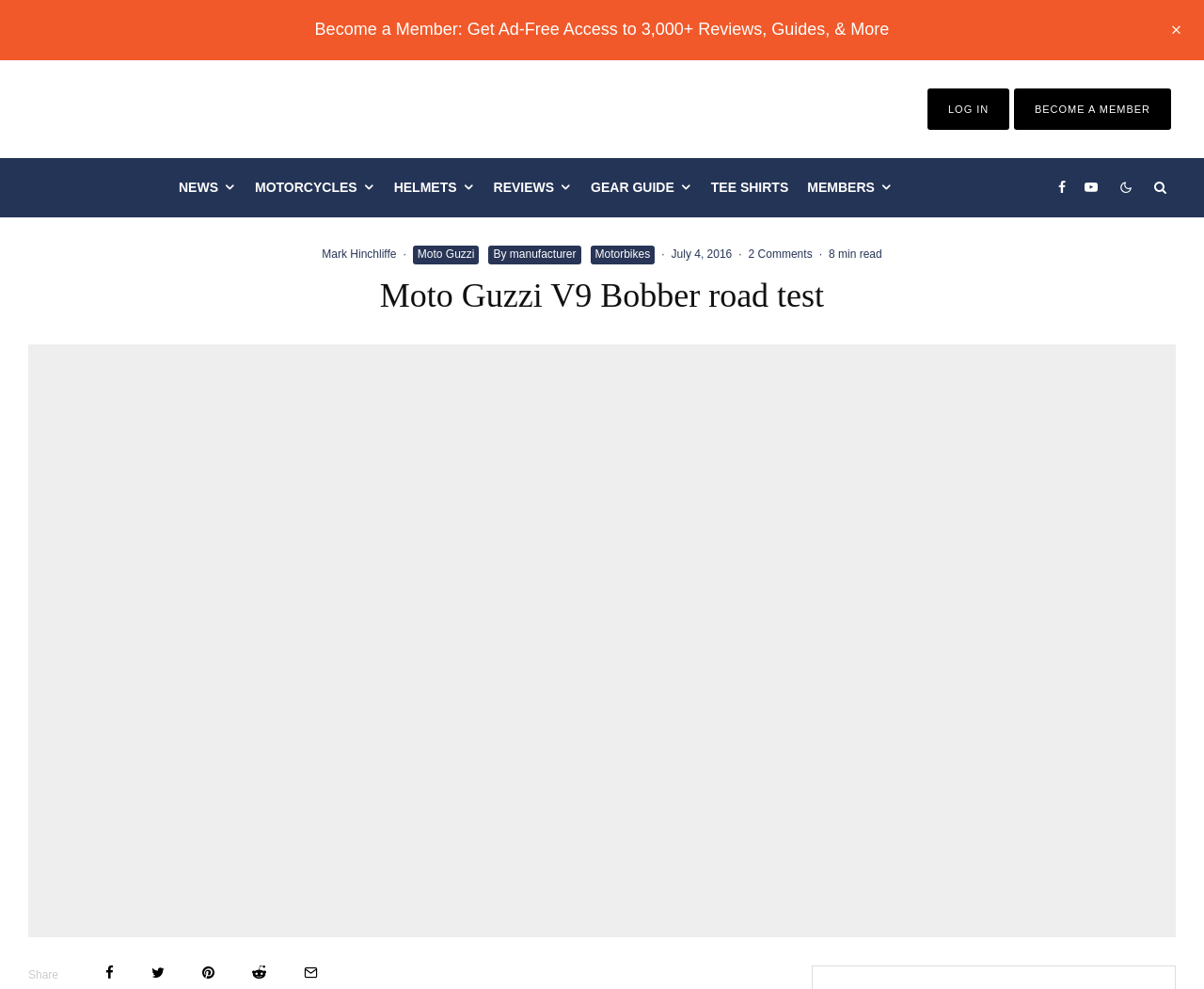Identify the bounding box coordinates for the element you need to click to achieve the following task: "Read reviews about Moto Guzzi". The coordinates must be four float values ranging from 0 to 1, formatted as [left, top, right, bottom].

[0.343, 0.248, 0.398, 0.267]